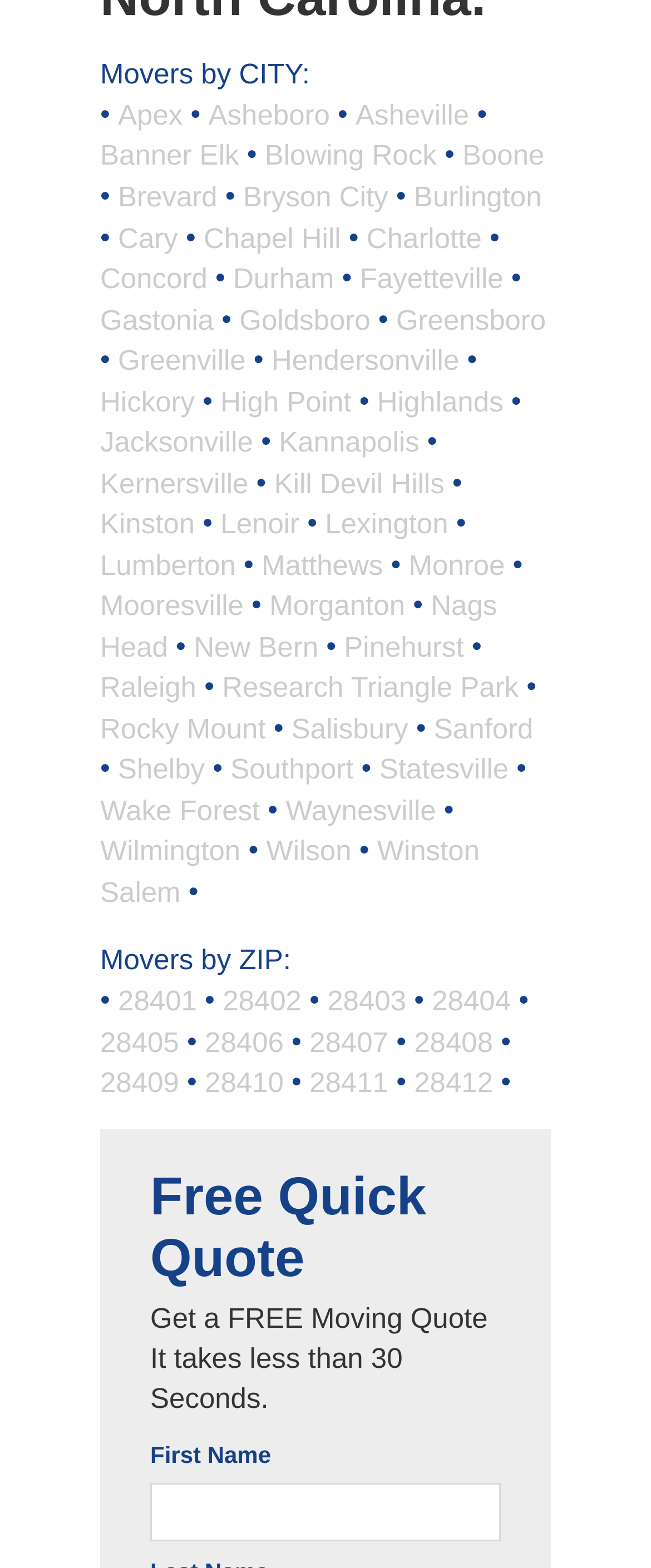Please determine the bounding box coordinates of the element's region to click for the following instruction: "View movers in Asheville".

[0.546, 0.063, 0.721, 0.083]